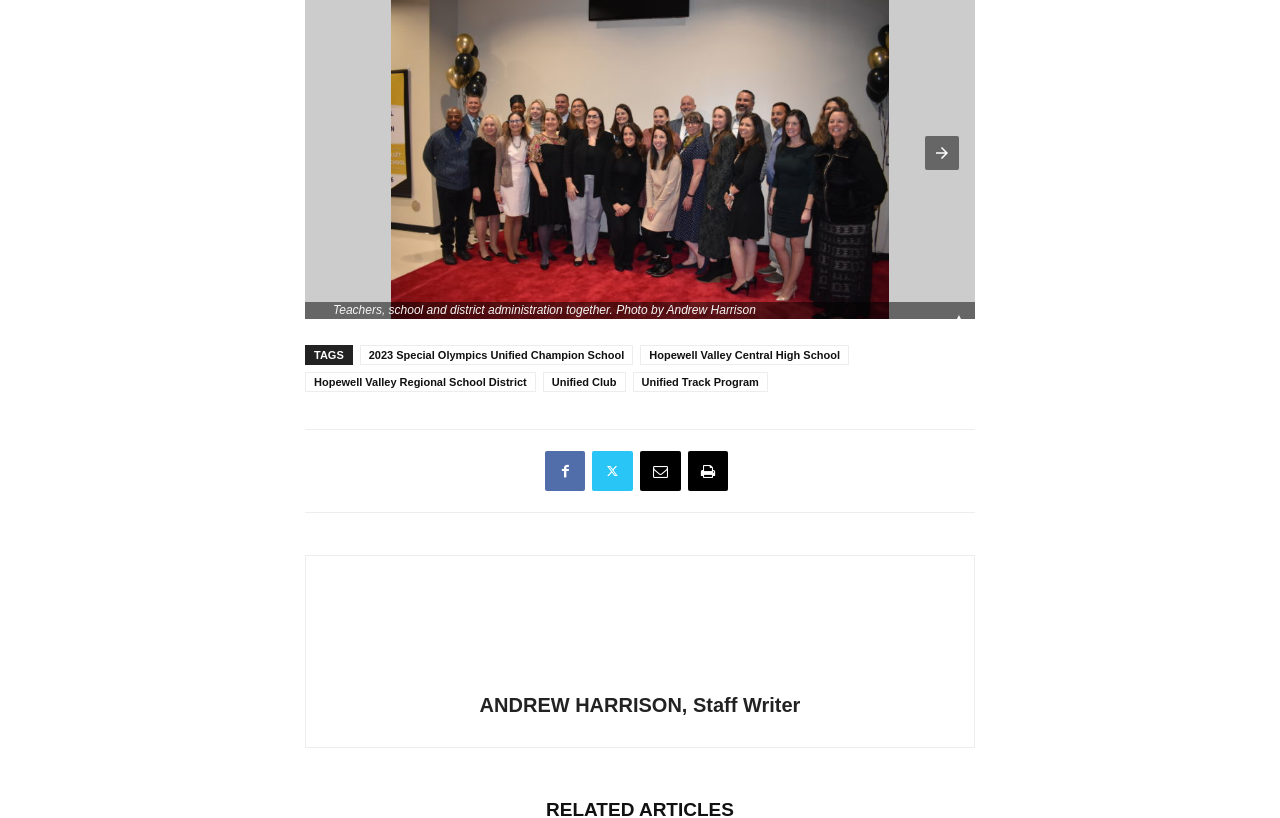What is the purpose of the buttons in the carousel?
Based on the image, answer the question in a detailed manner.

The purpose of the buttons in the carousel is for navigation, as indicated by the buttons 'Previous item in carousel' and 'Next item in carousel'.